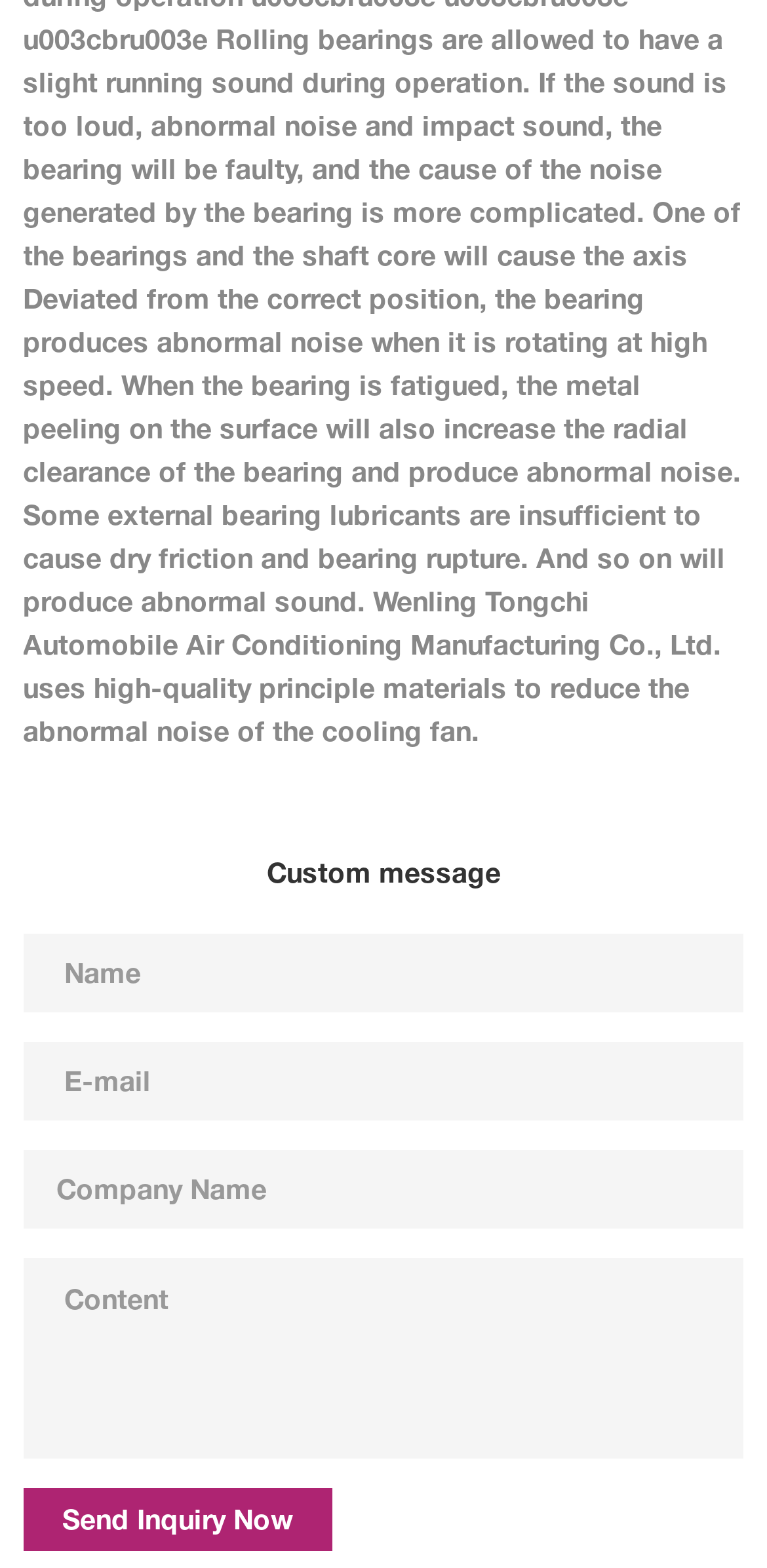Using the provided element description: "name="email" placeholder="E-mail"", identify the bounding box coordinates. The coordinates should be four floats between 0 and 1 in the order [left, top, right, bottom].

[0.03, 0.664, 0.97, 0.714]